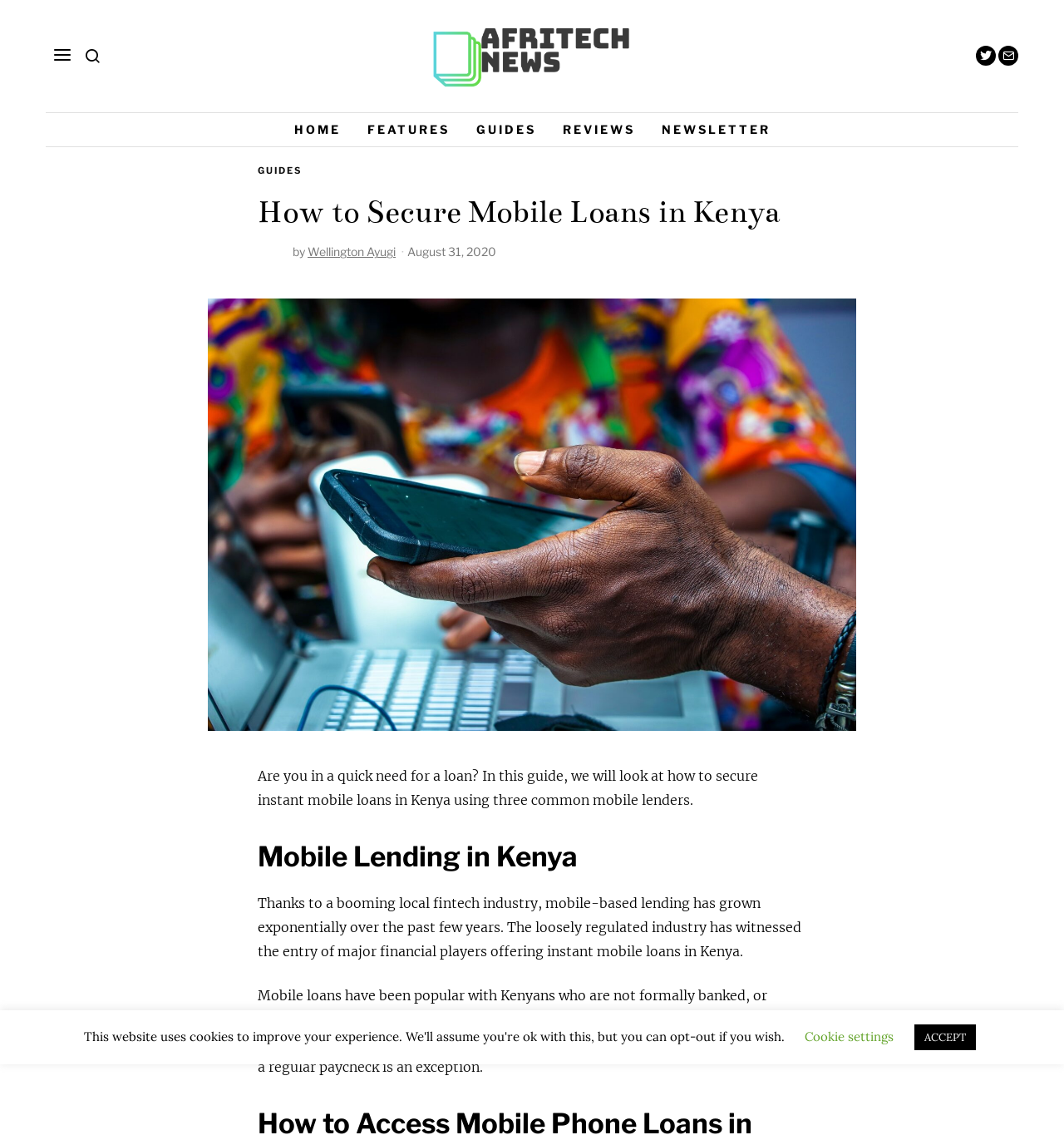Construct a thorough caption encompassing all aspects of the webpage.

The webpage is about a guide on how to secure mobile loans in Kenya. At the top, there is a heading "AfriTechNews" with an image of the same name beside it. Below this, there are several links to social media platforms, including Twitter and Email, as well as links to other sections of the website, such as HOME, FEATURES, GUIDES, REVIEWS, and NEWSLETTER.

Below these links, there is a header section with a link to GUIDES, a heading "How to Secure Mobile Loans in Kenya", and a link to the author's name, Wellington Ayugi. There are also two timestamps, one showing August 31, 2020, and the other showing May 13, 2021.

To the right of the header section, there is a large image related to mobile loans in Kenya. Below this image, there is a block of text that introduces the topic of mobile lending in Kenya, explaining that it has grown exponentially over the past few years and is popular among those who are not formally banked or have unstable incomes.

Further down, there are two more headings, "Mobile Lending in Kenya" and another block of text that provides more information on the topic, including the fact that traditional banks require collateral and that mobile loans are an attractive option for those who cannot secure loans from financial institutions.

At the very bottom of the page, there are two buttons, "Cookie settings" and "ACCEPT", as well as a progress bar that is not providing any specific information.